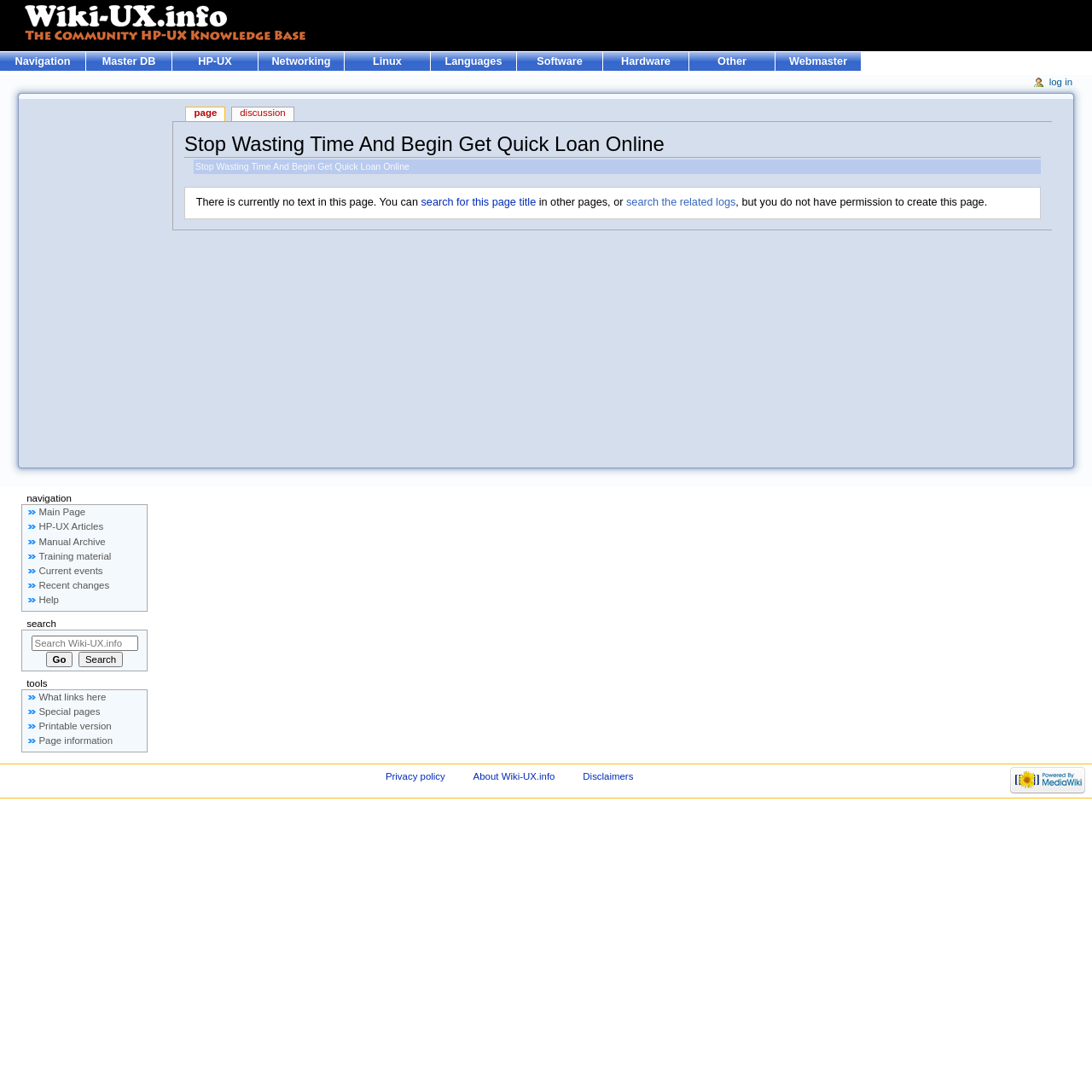What is the purpose of the 'Jump to:' link?
Ensure your answer is thorough and detailed.

The 'Jump to:' link is located near the top of the webpage, and it provides a quick way to navigate to different sections of the webpage. It is likely that clicking on this link will take the user to a specific part of the webpage, such as the search function or the main page.